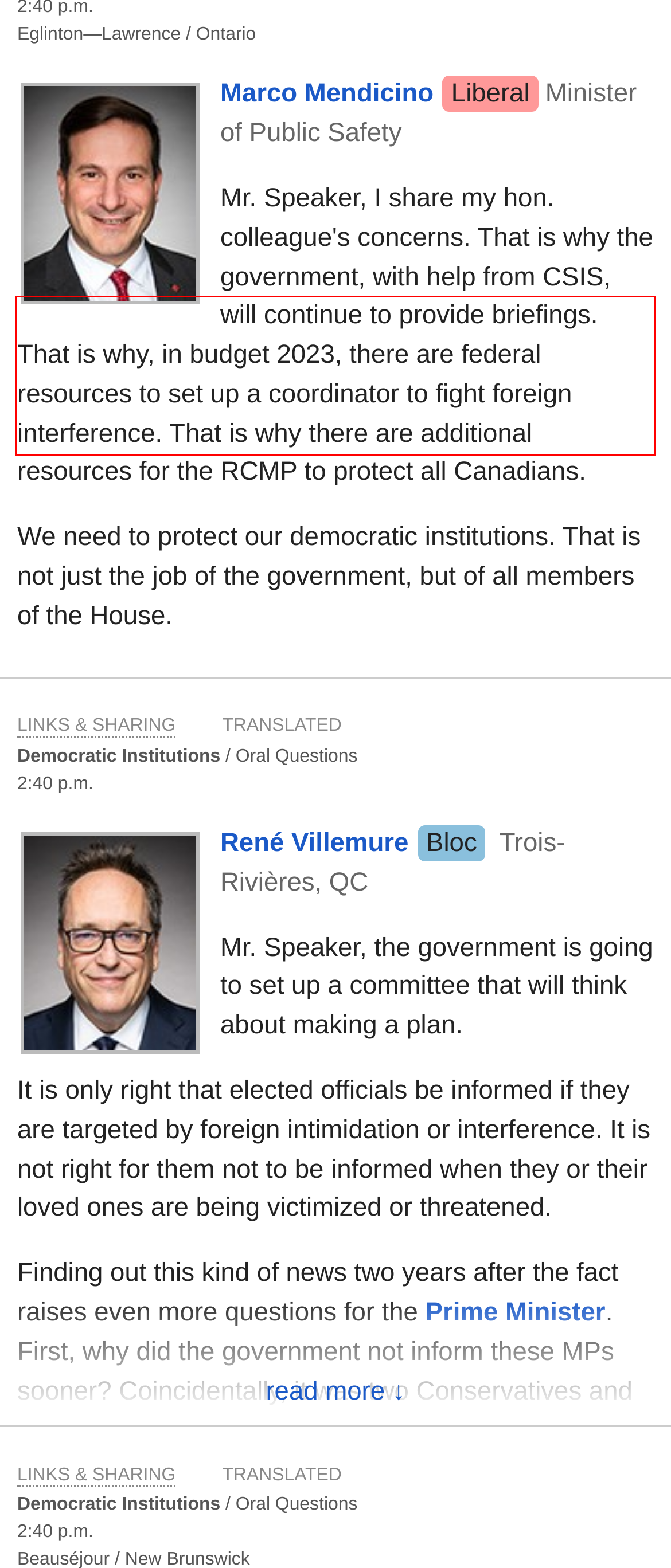Identify the text inside the red bounding box on the provided webpage screenshot by performing OCR.

We are currently marking Victims and Survivors of Crime Week. Since 2015, under the Liberal government, this seems to be the era of repeat offenders, while victims come second.